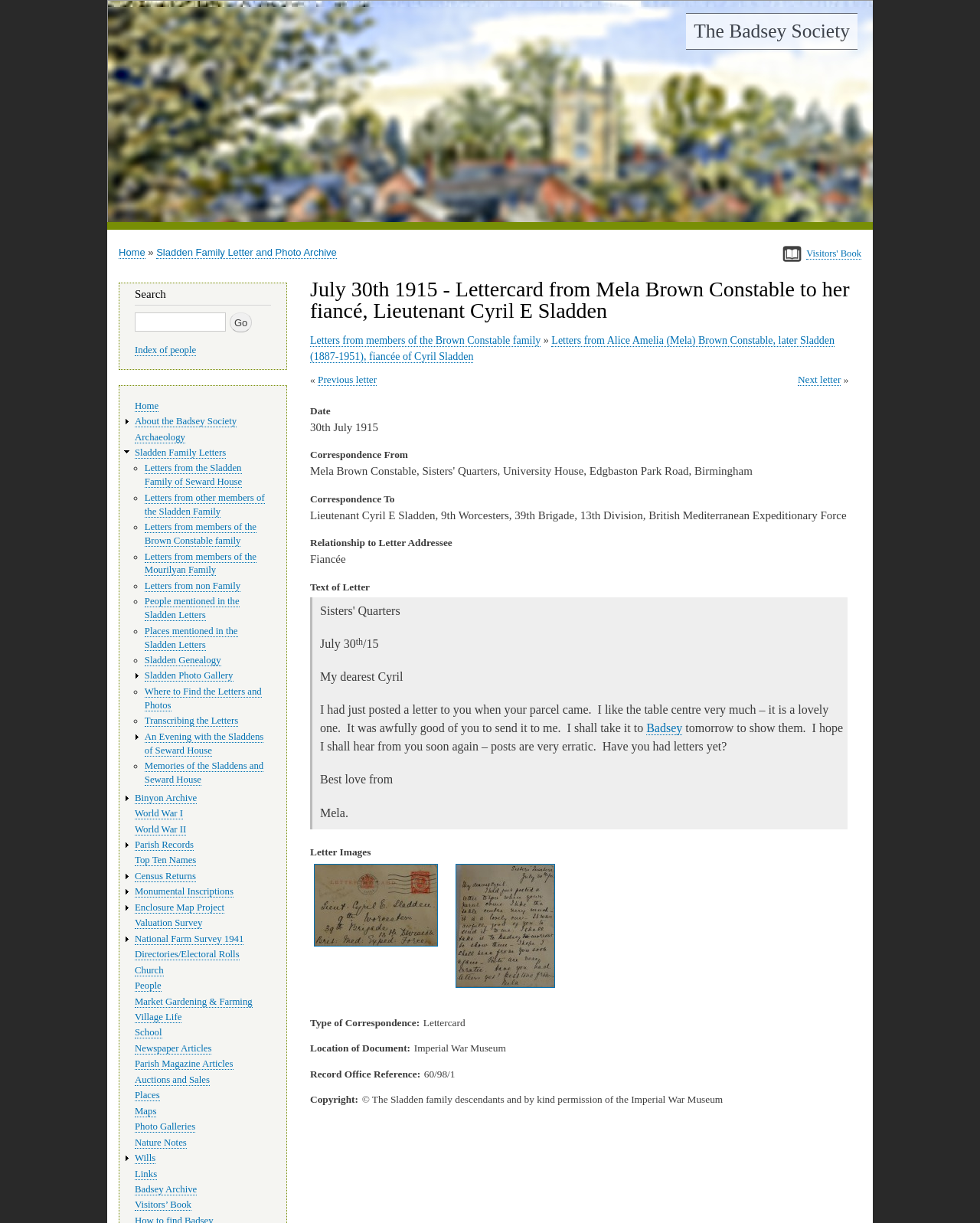Give a detailed account of the webpage.

This webpage is dedicated to a lettercard from Mela Brown Constable to her fiancé, Lieutenant Cyril E Sladden, dated July 30th, 1915. The page is divided into several sections. At the top, there is a banner with a link to the site header, followed by a navigation menu with links to the home page, visitors' book, and other sections.

Below the navigation menu, there is a main content area with a heading that matches the title of the webpage. This section is further divided into several parts. On the left side, there are links to previous and next letters, as well as a breadcrumb navigation menu showing the hierarchy of the current page.

The main content area is dominated by the text of the letter, which is displayed in a clear and readable format. The letter is dated July 30, 1915, and is addressed to Lieutenant Cyril E Sladden. The text of the letter is preceded by a brief description of the correspondence, including the date, sender, and recipient.

To the right of the letter text, there are several links and pieces of information related to the letter, including the type of correspondence, location of the document, and record office reference. There is also a copyright notice at the bottom of the page.

In addition to the main content area, there is a search box at the top right of the page, allowing users to search for specific keywords or phrases. Below the search box, there is a main navigation menu with links to various sections of the website, including the home page, about the Badsey Society, archaeology, and Sladden family letters.

Overall, the webpage is well-organized and easy to navigate, with a clear focus on presenting the content of the lettercard in a readable and accessible format.